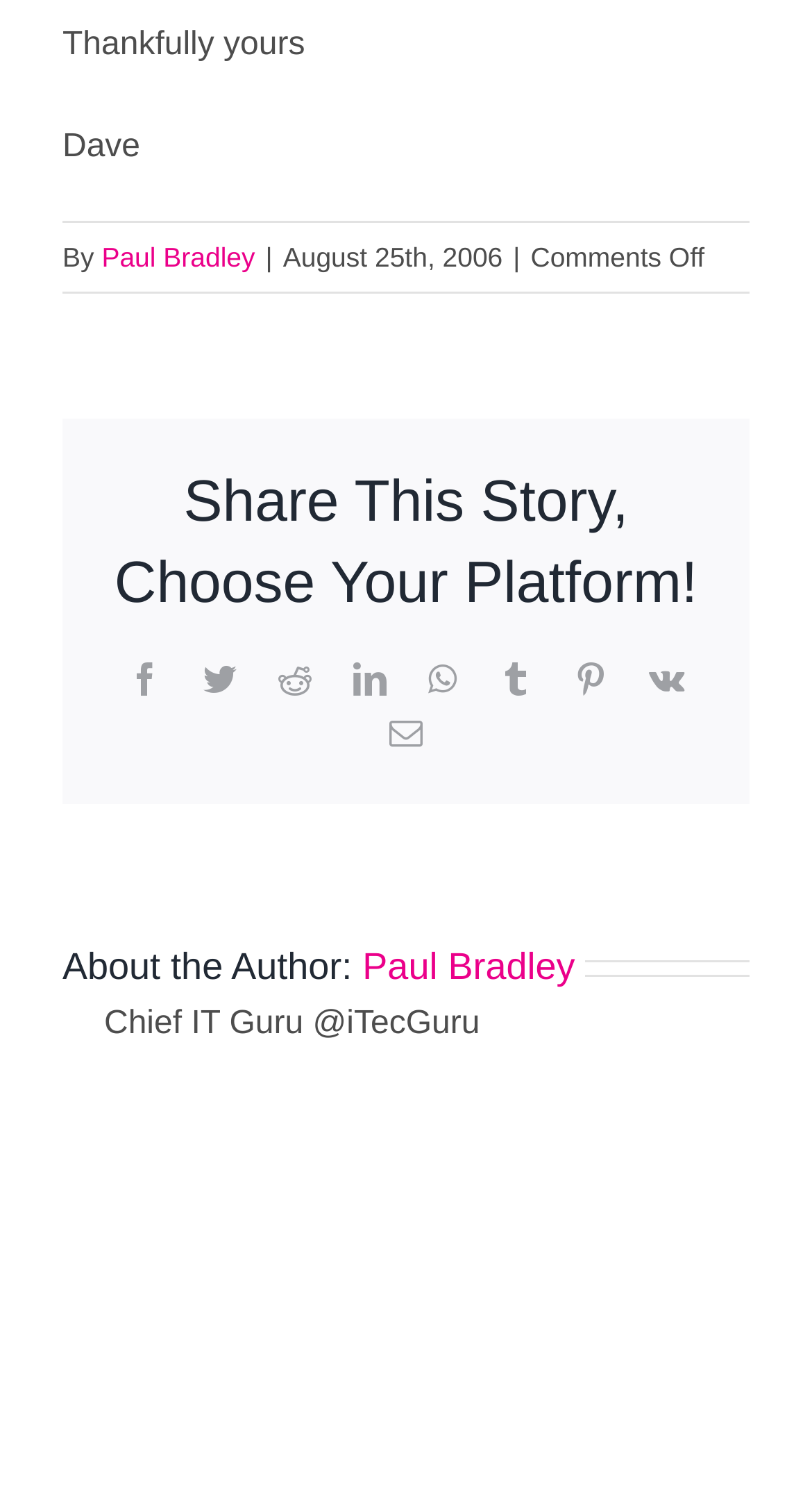When was the article published?
Look at the image and answer the question using a single word or phrase.

August 25th, 2006